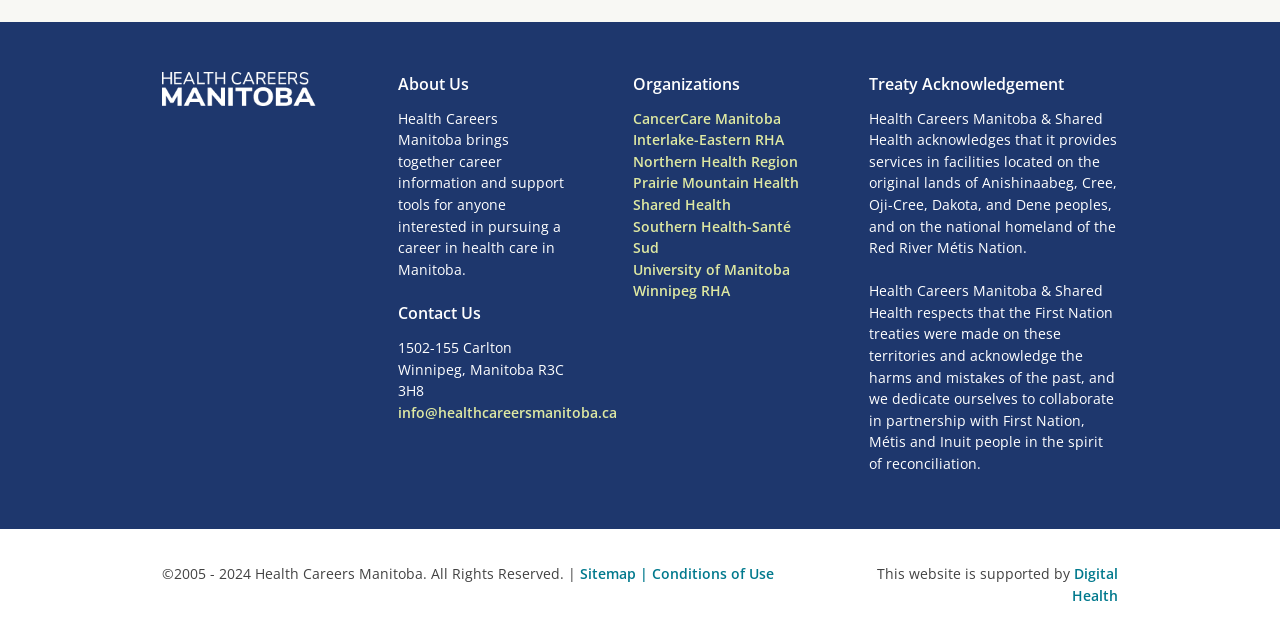Utilize the details in the image to give a detailed response to the question: What is the acknowledgement made by Health Careers Manitoba?

The acknowledgement made by Health Careers Manitoba can be found in the bottom middle section of the webpage, which is a Treaty Acknowledgement that recognizes the original lands of various indigenous peoples and the national homeland of the Red River Métis Nation.